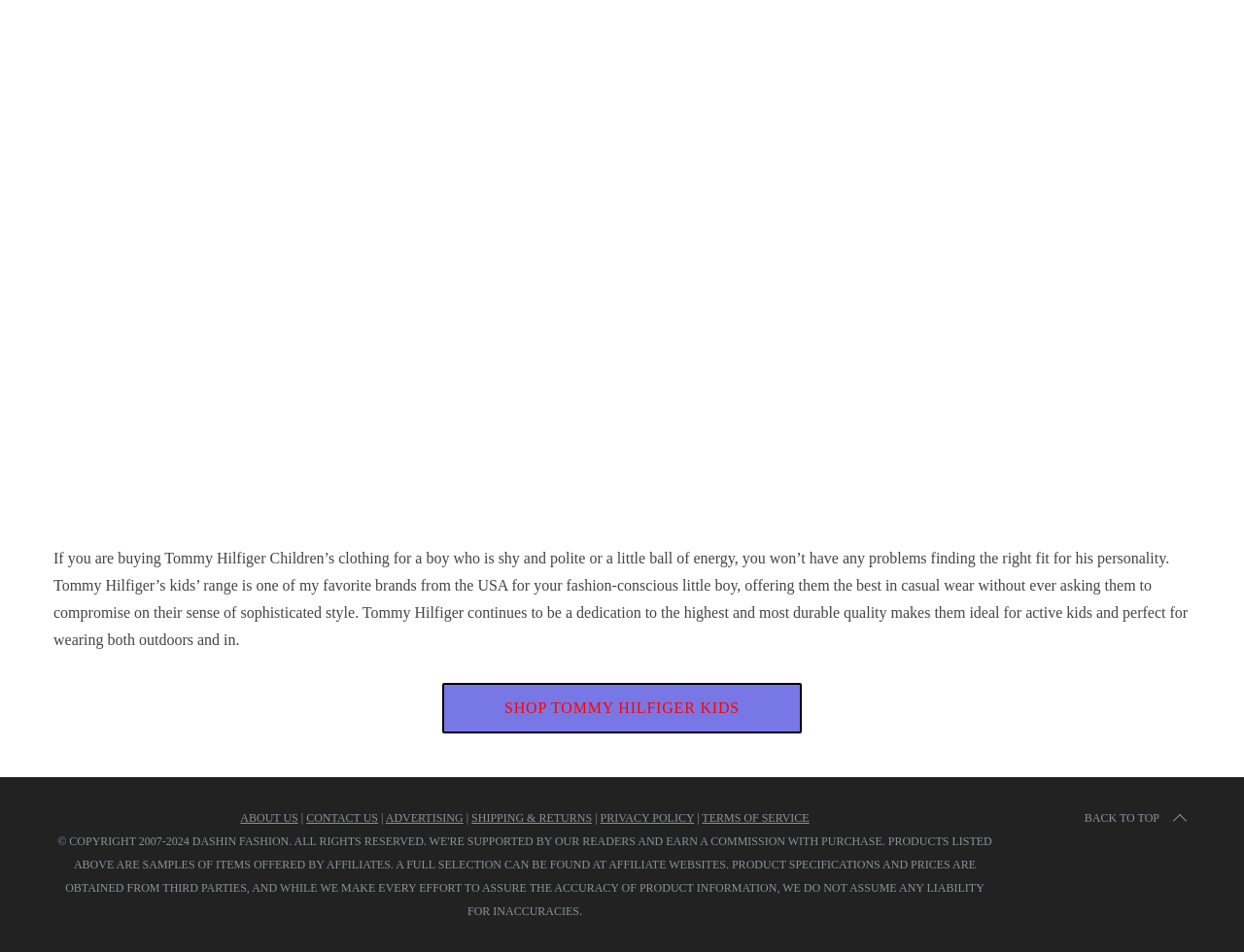What brand is being discussed? Look at the image and give a one-word or short phrase answer.

Tommy Hilfiger